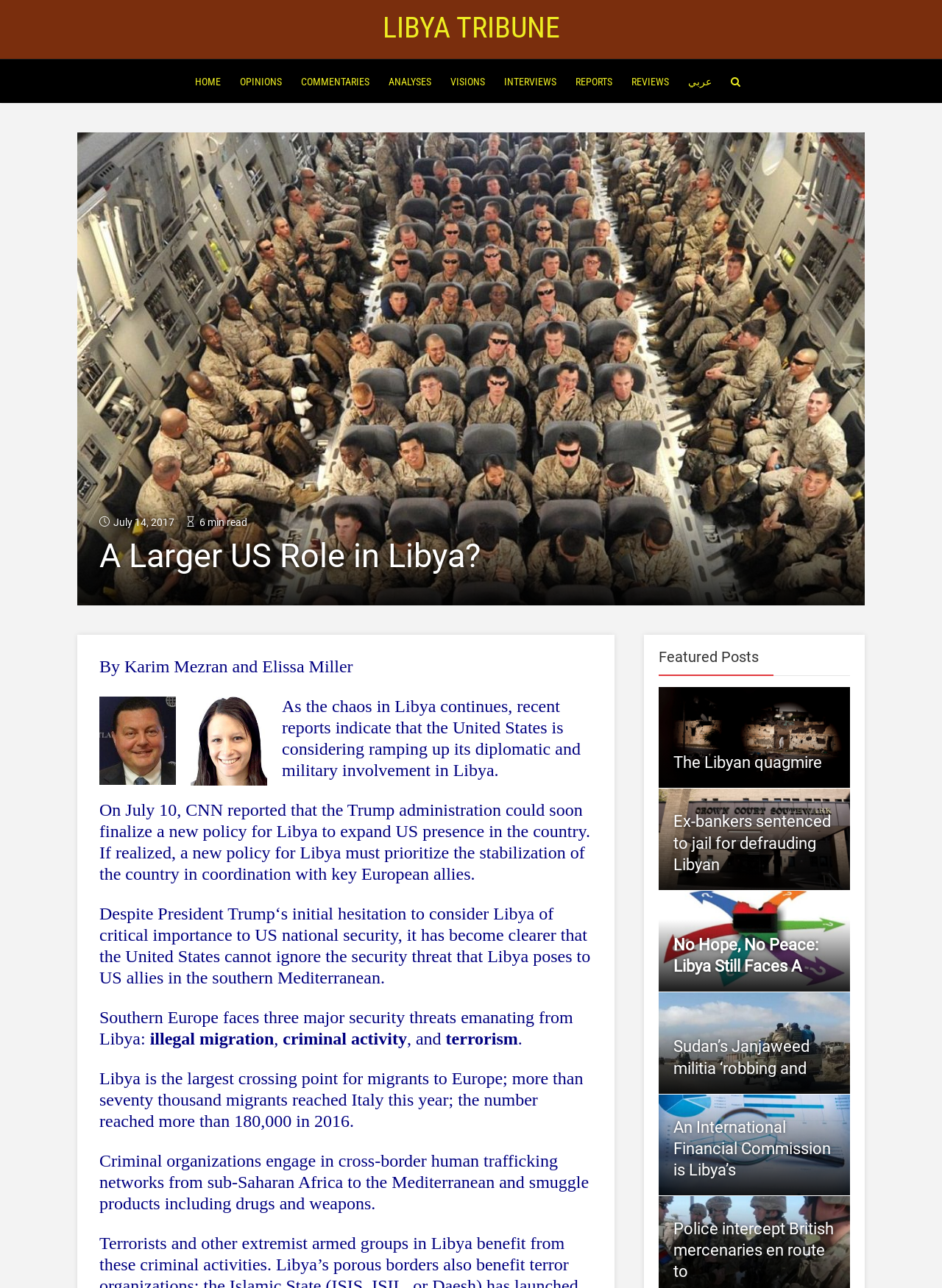Give a one-word or short-phrase answer to the following question: 
What is the estimated reading time of the article?

6 min